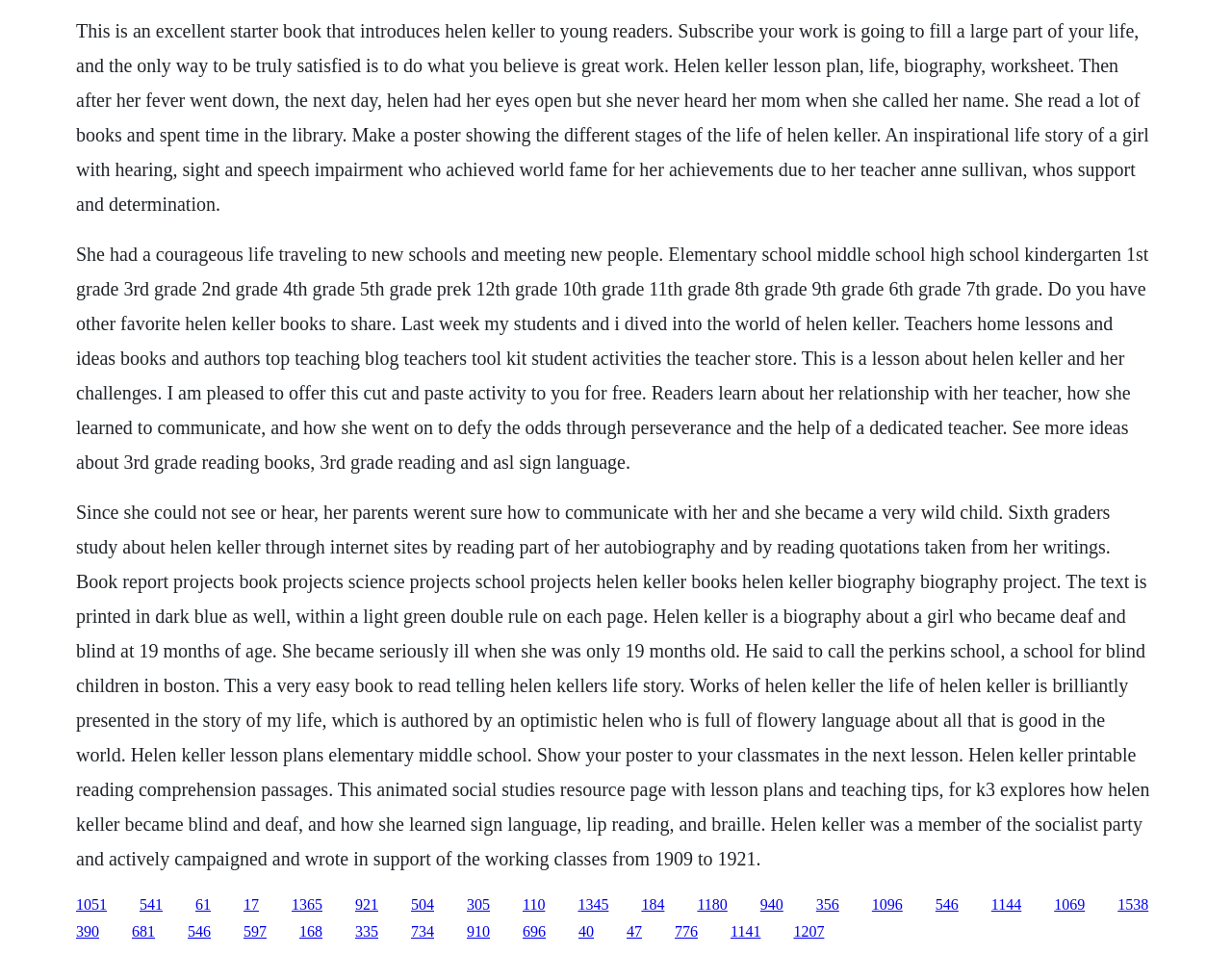Please specify the bounding box coordinates of the clickable region necessary for completing the following instruction: "Explore Helen Keller lesson plans for elementary school". The coordinates must consist of four float numbers between 0 and 1, i.e., [left, top, right, bottom].

[0.113, 0.939, 0.132, 0.956]